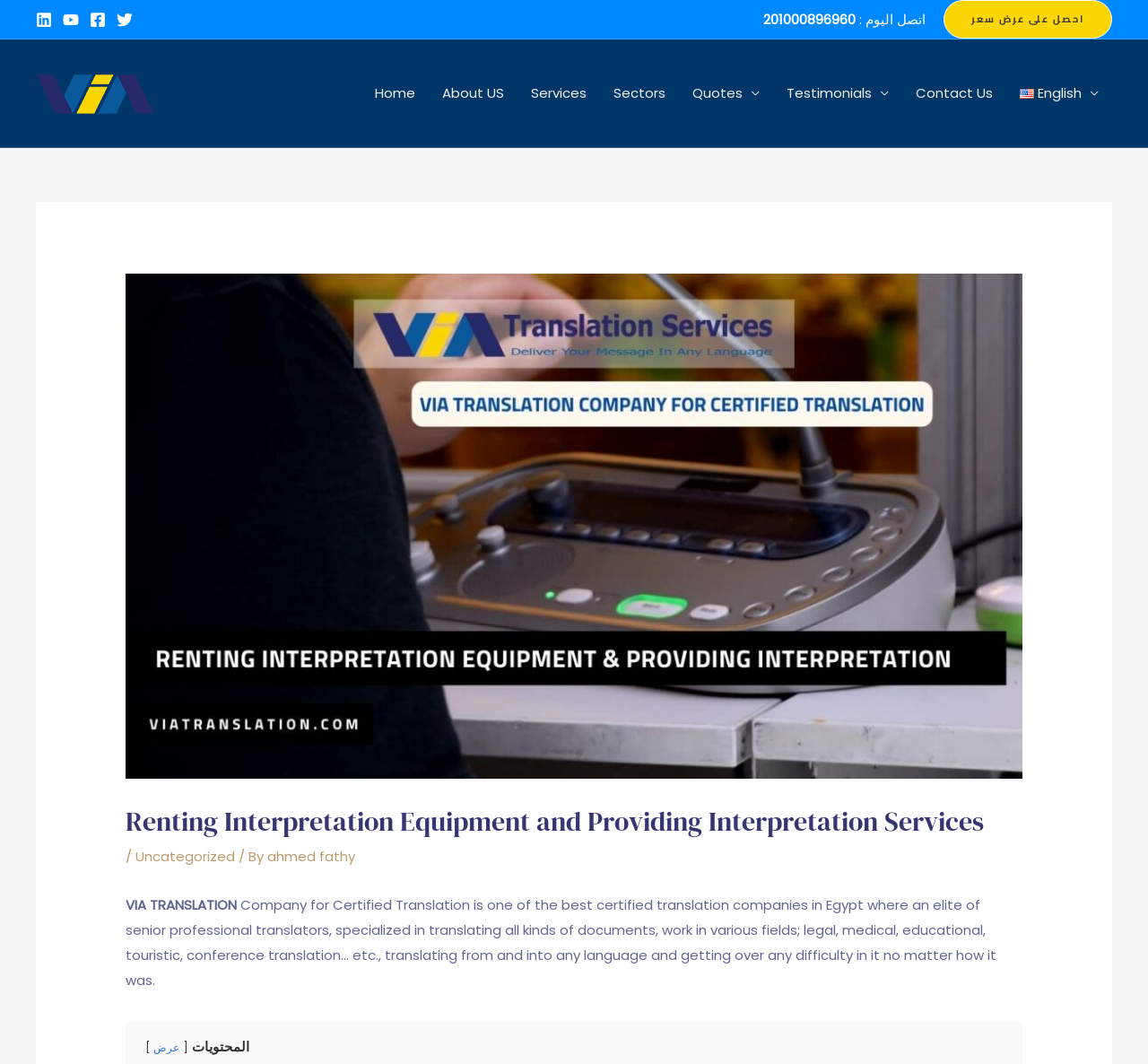Pinpoint the bounding box coordinates of the clickable element needed to complete the instruction: "Click on the Linkedin link". The coordinates should be provided as four float numbers between 0 and 1: [left, top, right, bottom].

[0.031, 0.011, 0.045, 0.027]